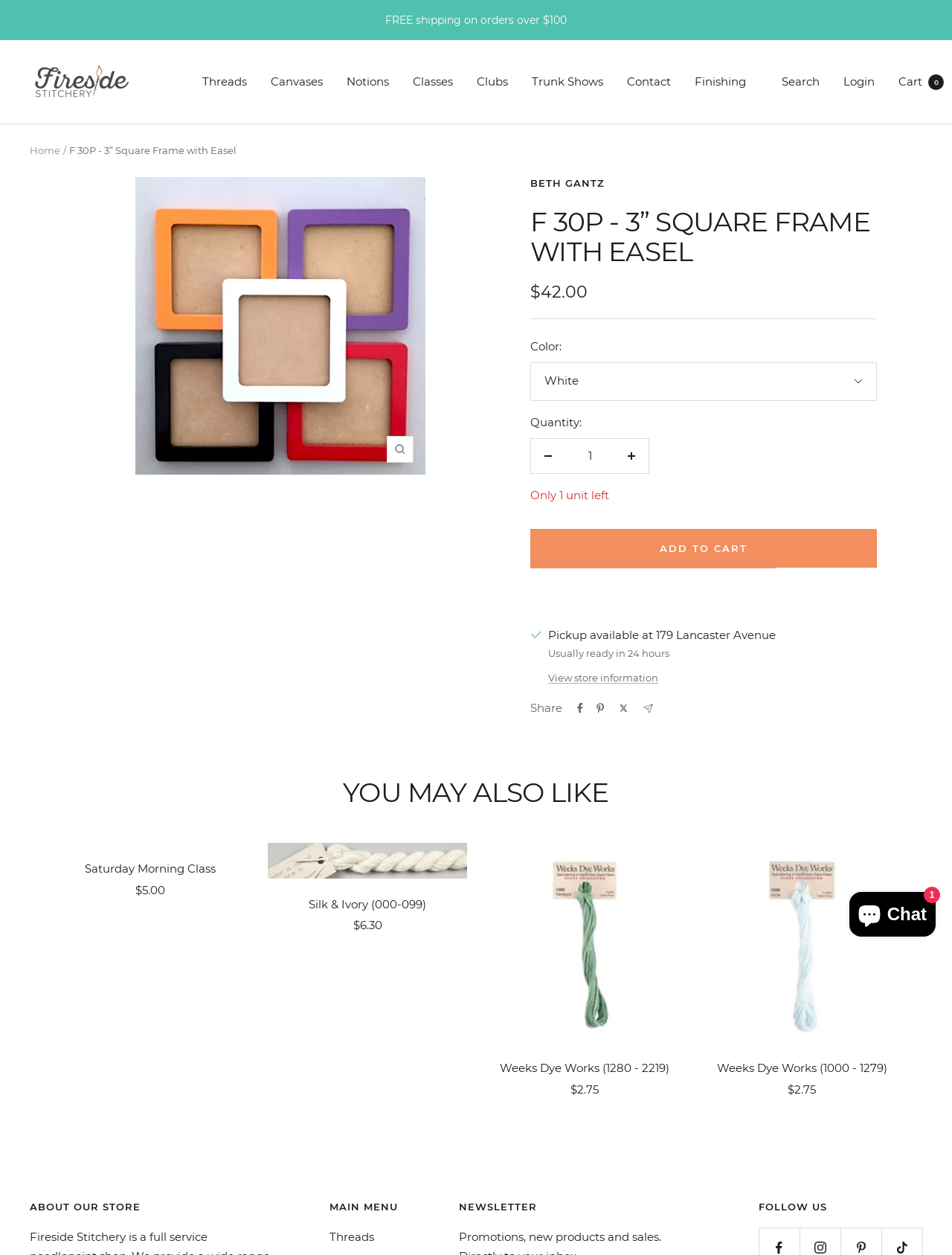Find the bounding box coordinates of the element to click in order to complete this instruction: "Zoom in the product image". The bounding box coordinates must be four float numbers between 0 and 1, denoted as [left, top, right, bottom].

[0.406, 0.347, 0.434, 0.369]